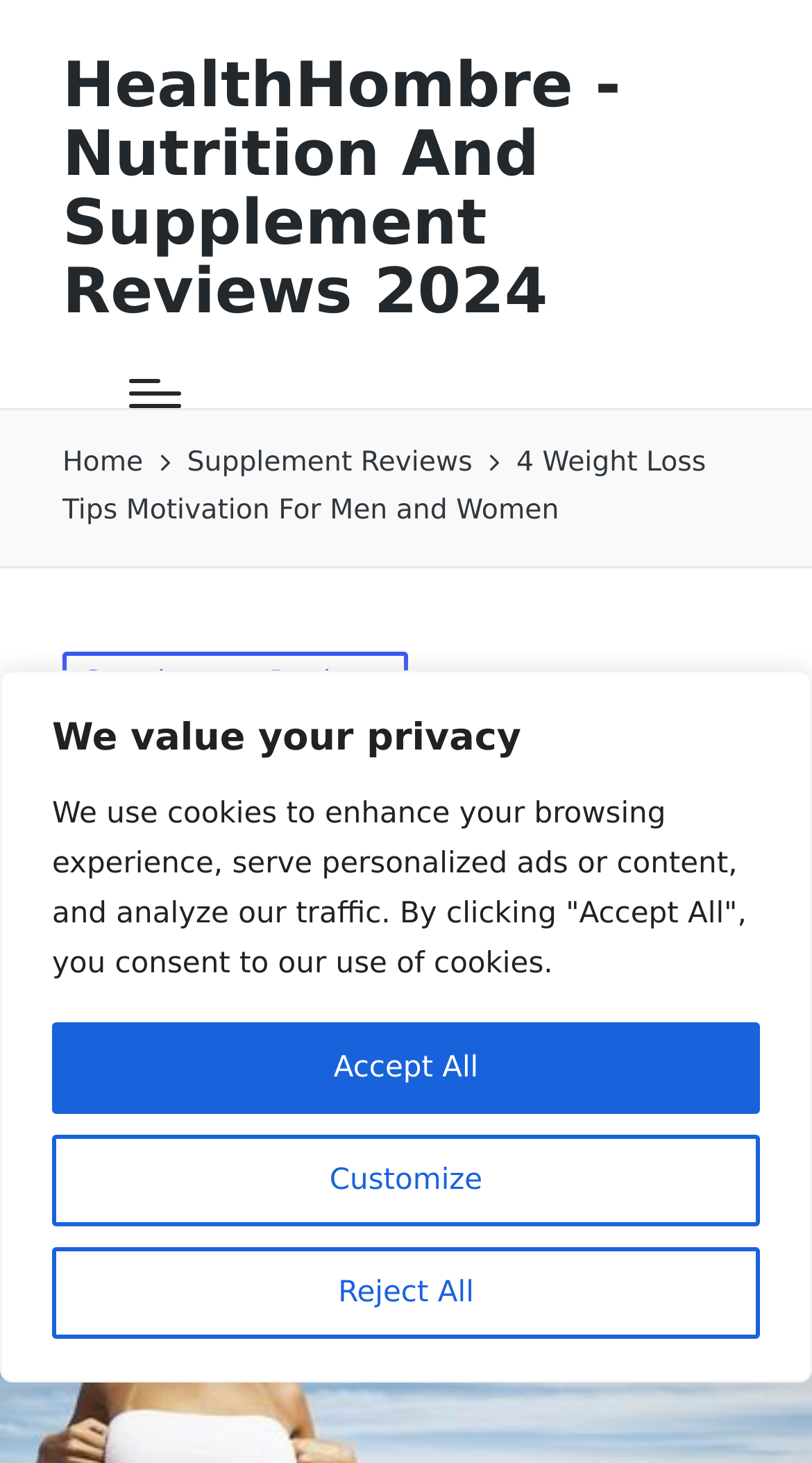Please identify the bounding box coordinates of the clickable element to fulfill the following instruction: "read article by Ron Dawson". The coordinates should be four float numbers between 0 and 1, i.e., [left, top, right, bottom].

[0.134, 0.827, 0.356, 0.85]